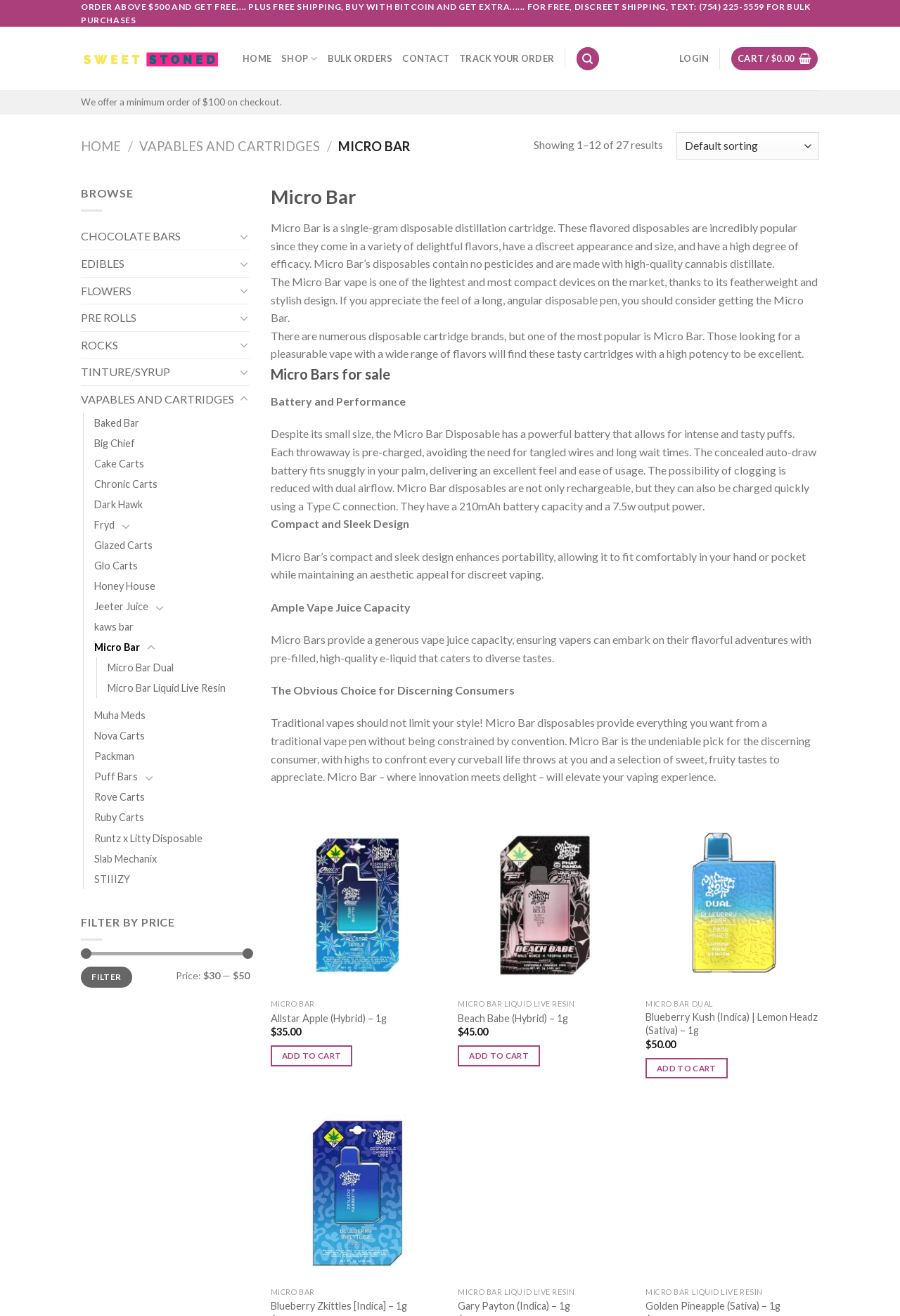Find the bounding box coordinates of the area that needs to be clicked in order to achieve the following instruction: "Search for products". The coordinates should be specified as four float numbers between 0 and 1, i.e., [left, top, right, bottom].

[0.64, 0.036, 0.665, 0.053]